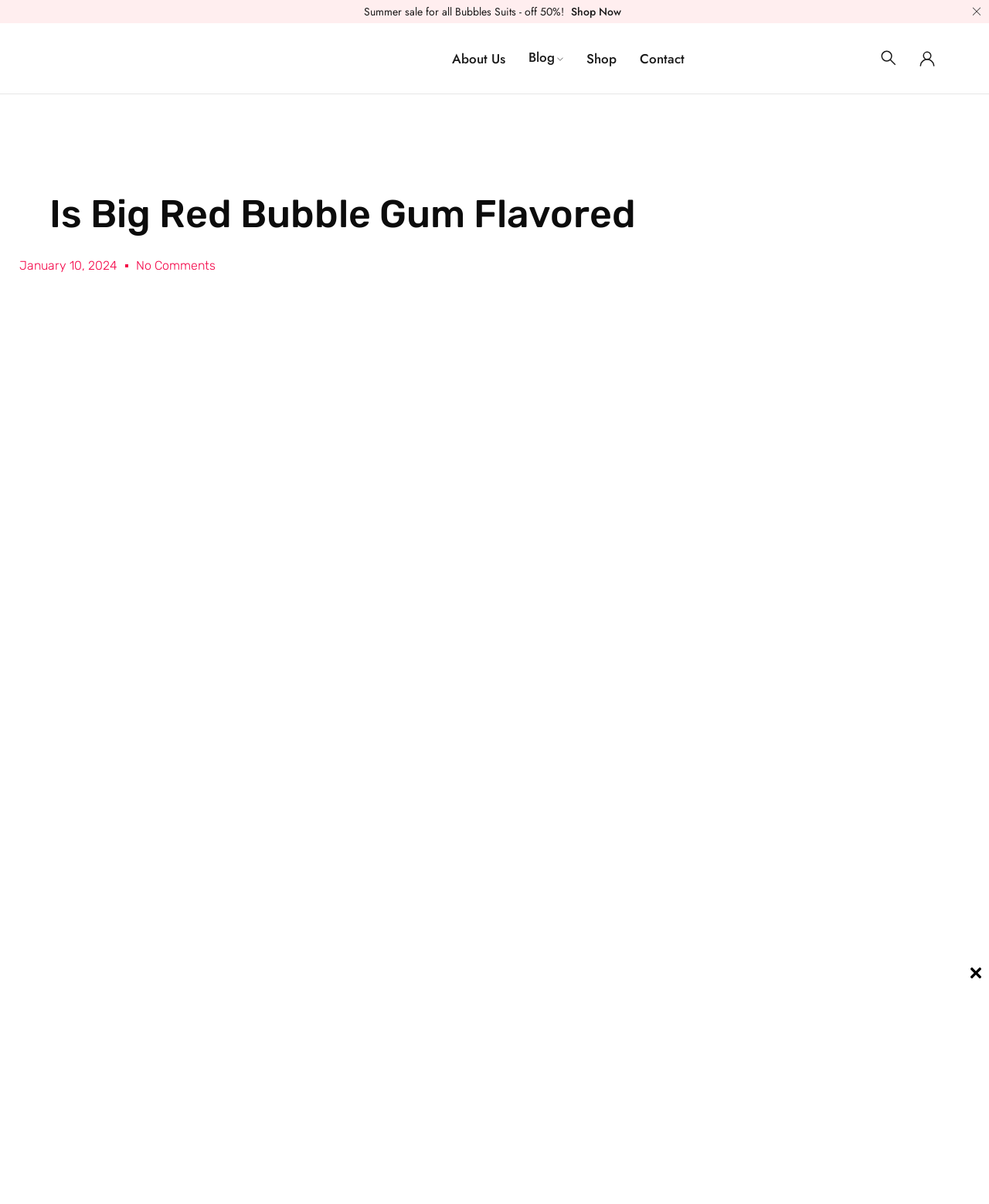Identify the bounding box coordinates of the region that needs to be clicked to carry out this instruction: "Learn about the company". Provide these coordinates as four float numbers ranging from 0 to 1, i.e., [left, top, right, bottom].

[0.457, 0.038, 0.511, 0.059]